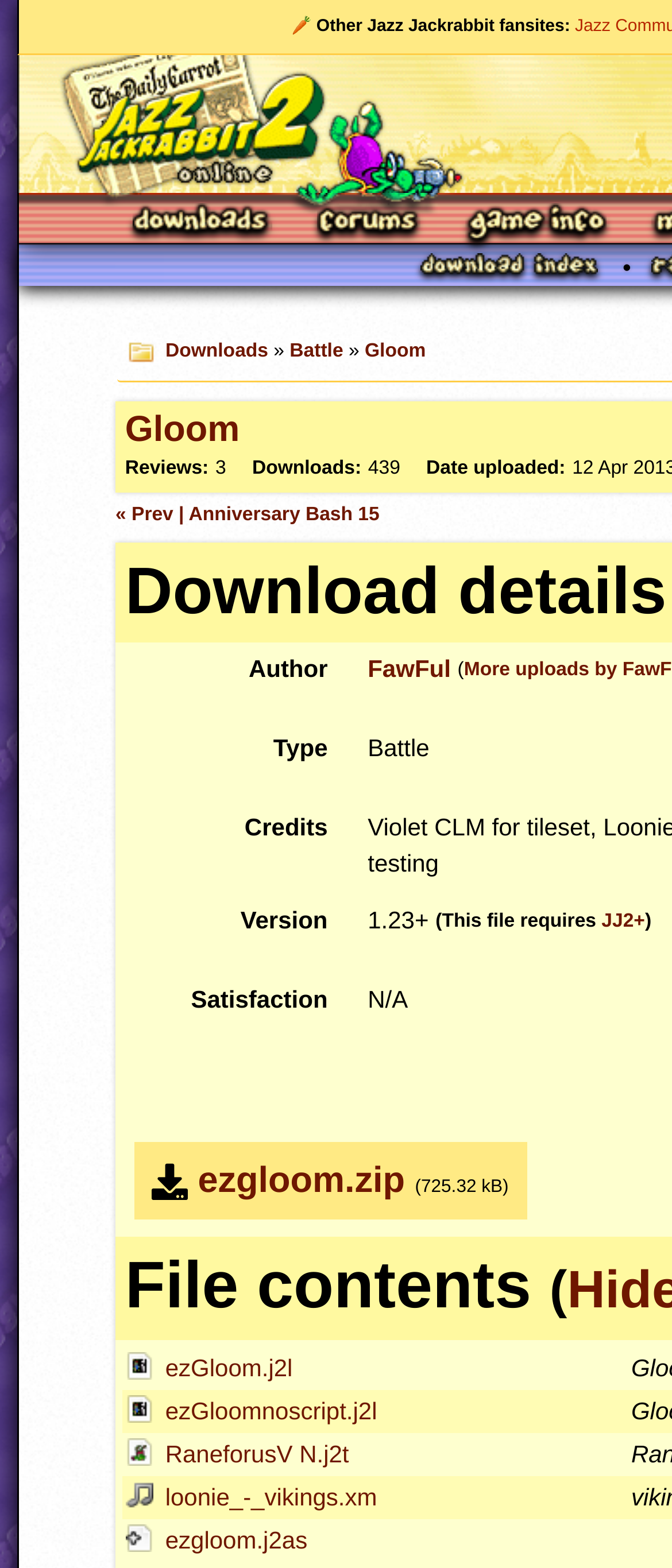Find the bounding box coordinates for the area that must be clicked to perform this action: "Click on the 'Gloom' link".

[0.543, 0.218, 0.634, 0.231]